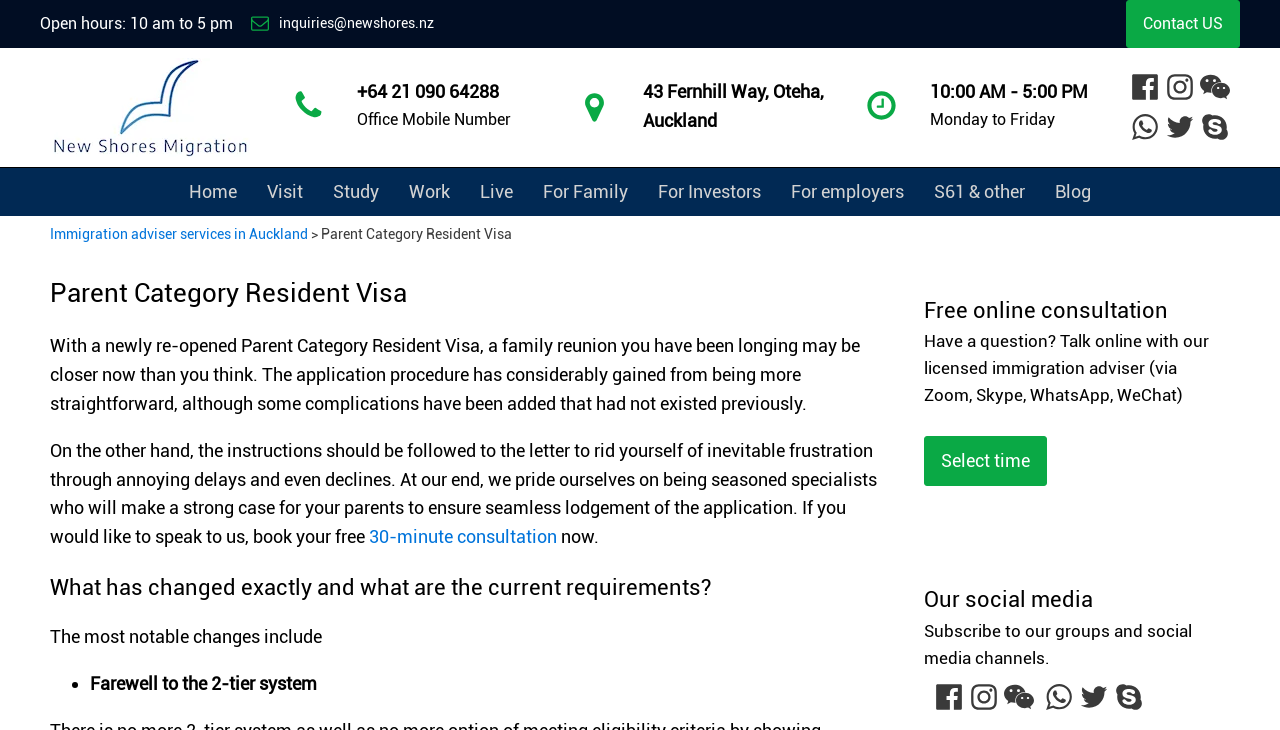Find the bounding box coordinates of the clickable region needed to perform the following instruction: "expand Classes Sub menu". The coordinates should be provided as four float numbers between 0 and 1, i.e., [left, top, right, bottom].

None